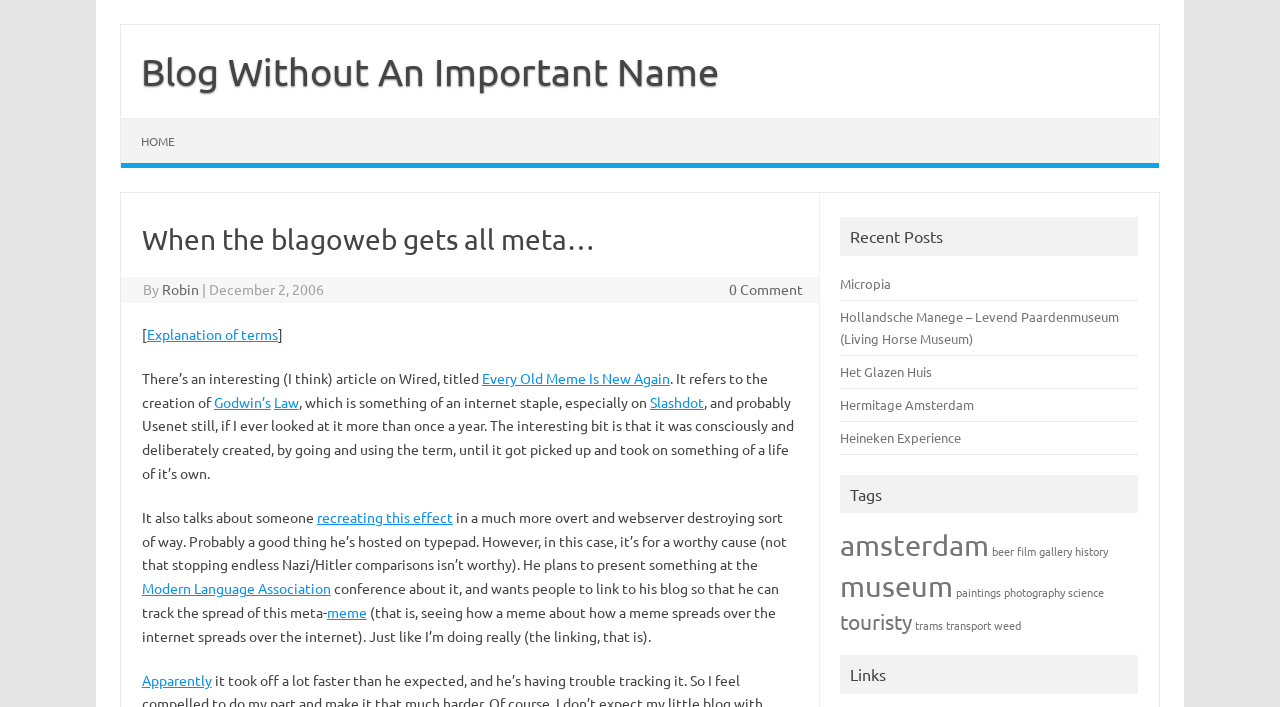Provide a short answer to the following question with just one word or phrase: What is the title of the blog?

Blog Without An Important Name